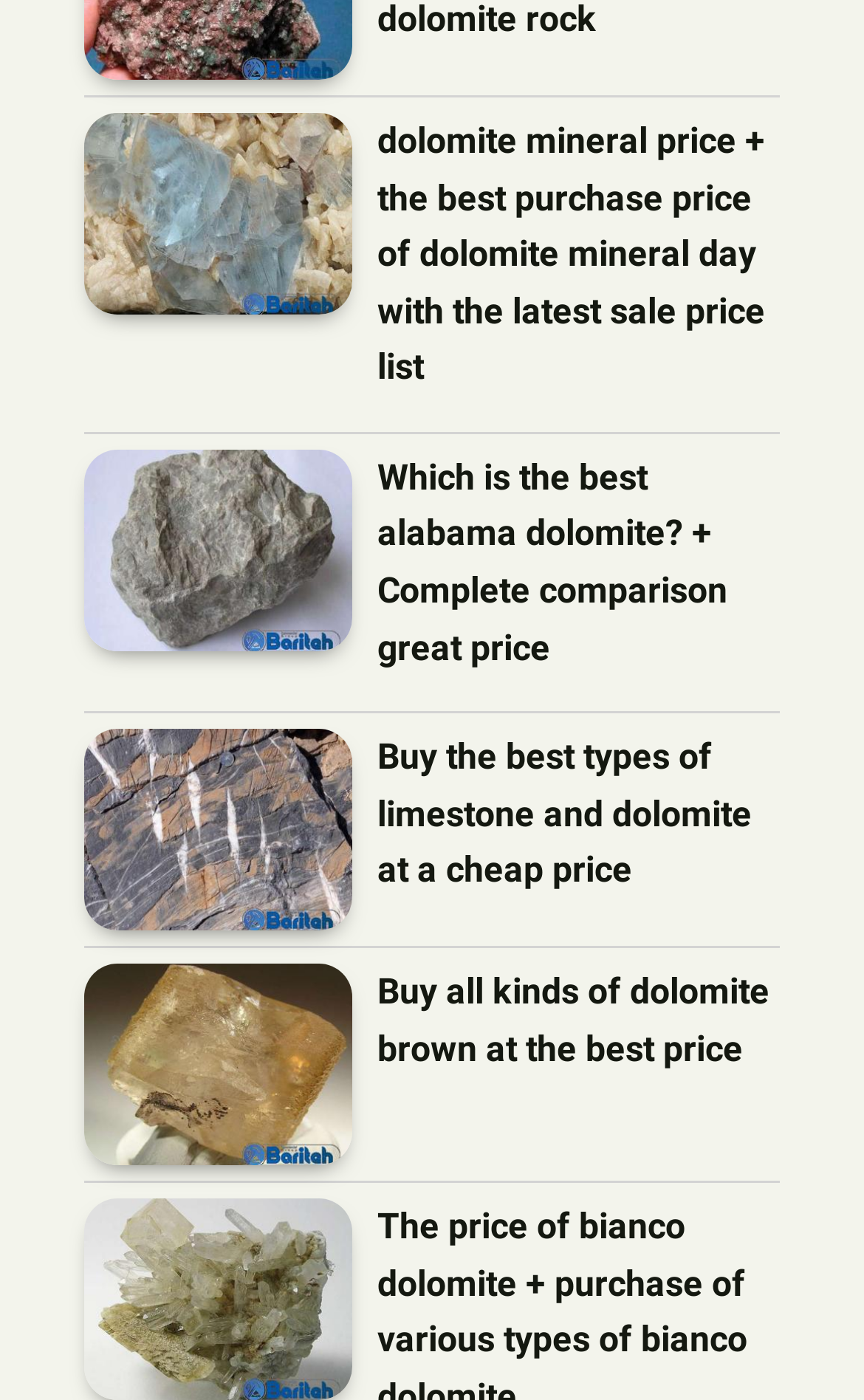Locate the bounding box coordinates of the item that should be clicked to fulfill the instruction: "Buy limestone and dolomite at a cheap price".

[0.097, 0.521, 0.408, 0.665]